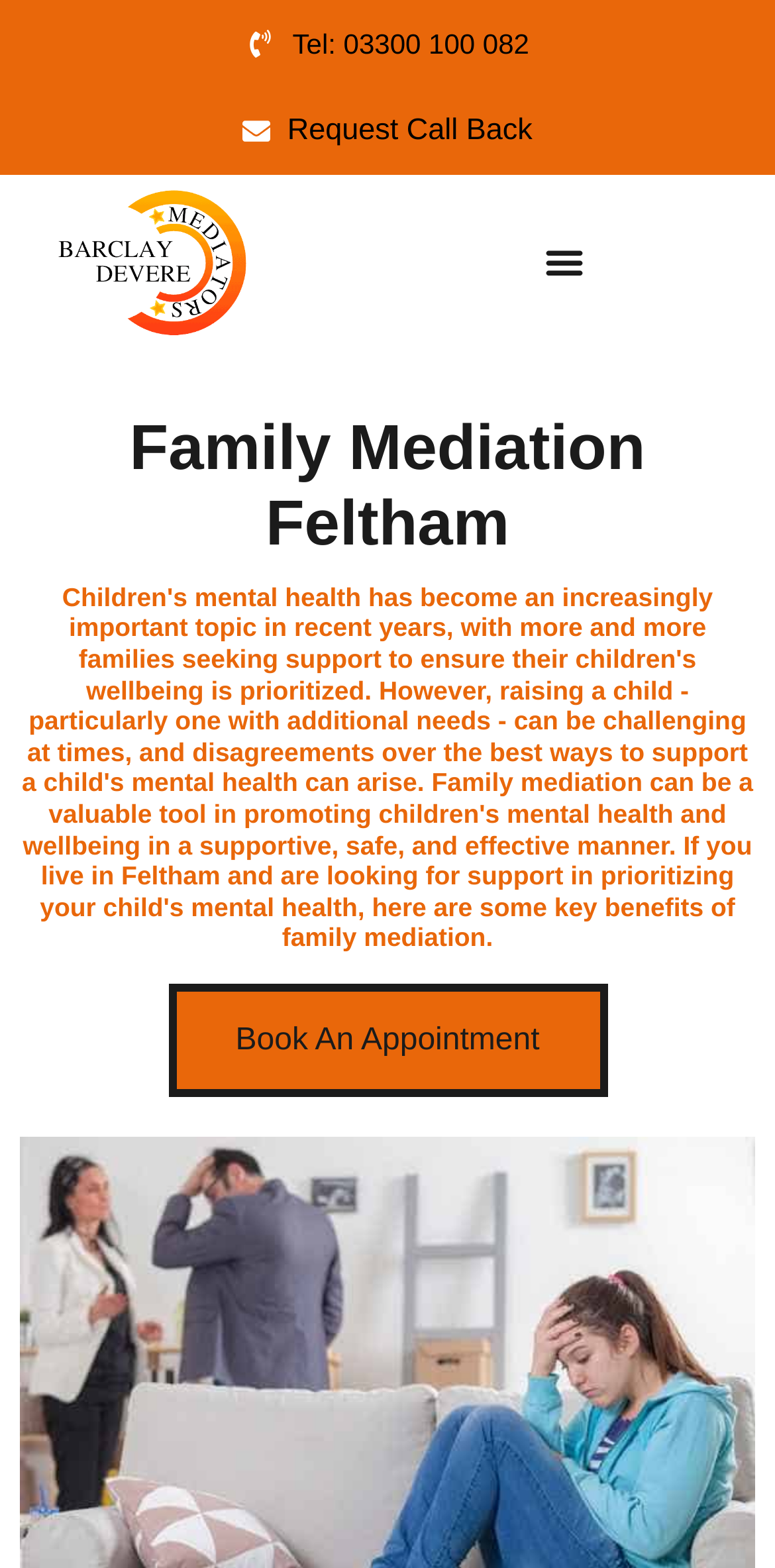What is the name of the organization?
Provide a well-explained and detailed answer to the question.

I found the name of the organization by looking at the image element with the text 'BARCLAY-DEVERE' which is located at the top of the webpage, and also by looking at the link element with the same text.